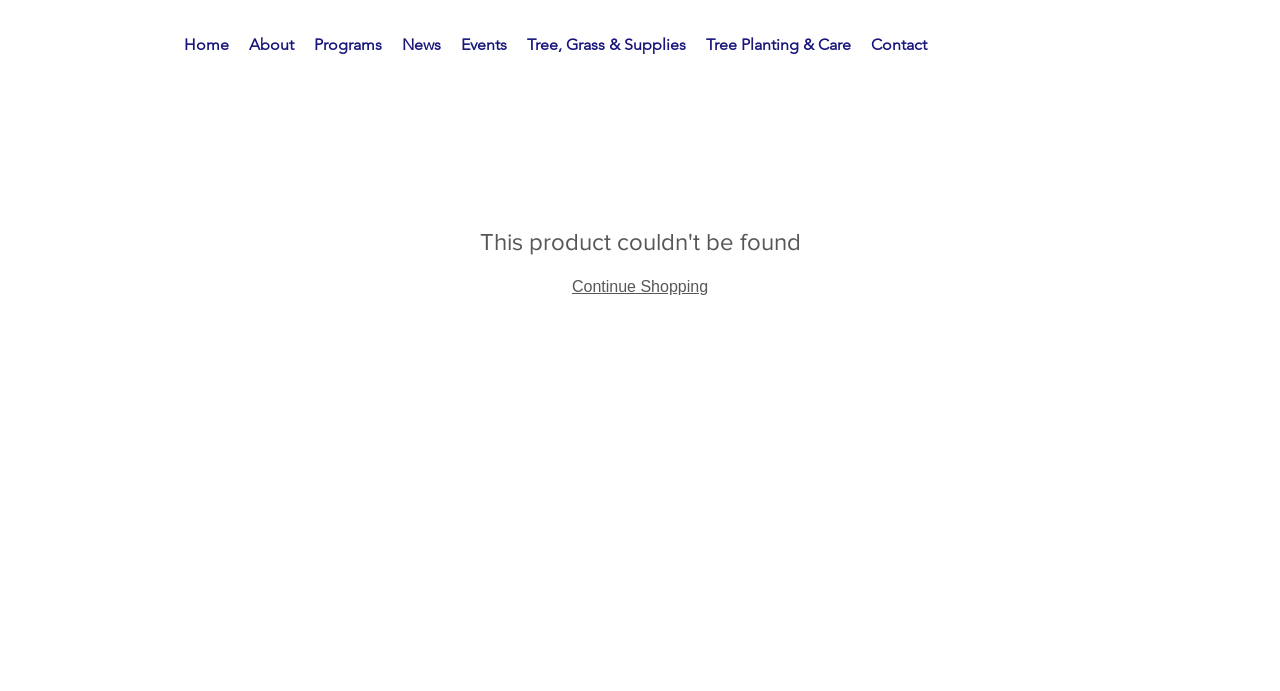How many links are in the navigation section?
Look at the image and answer with only one word or phrase.

9